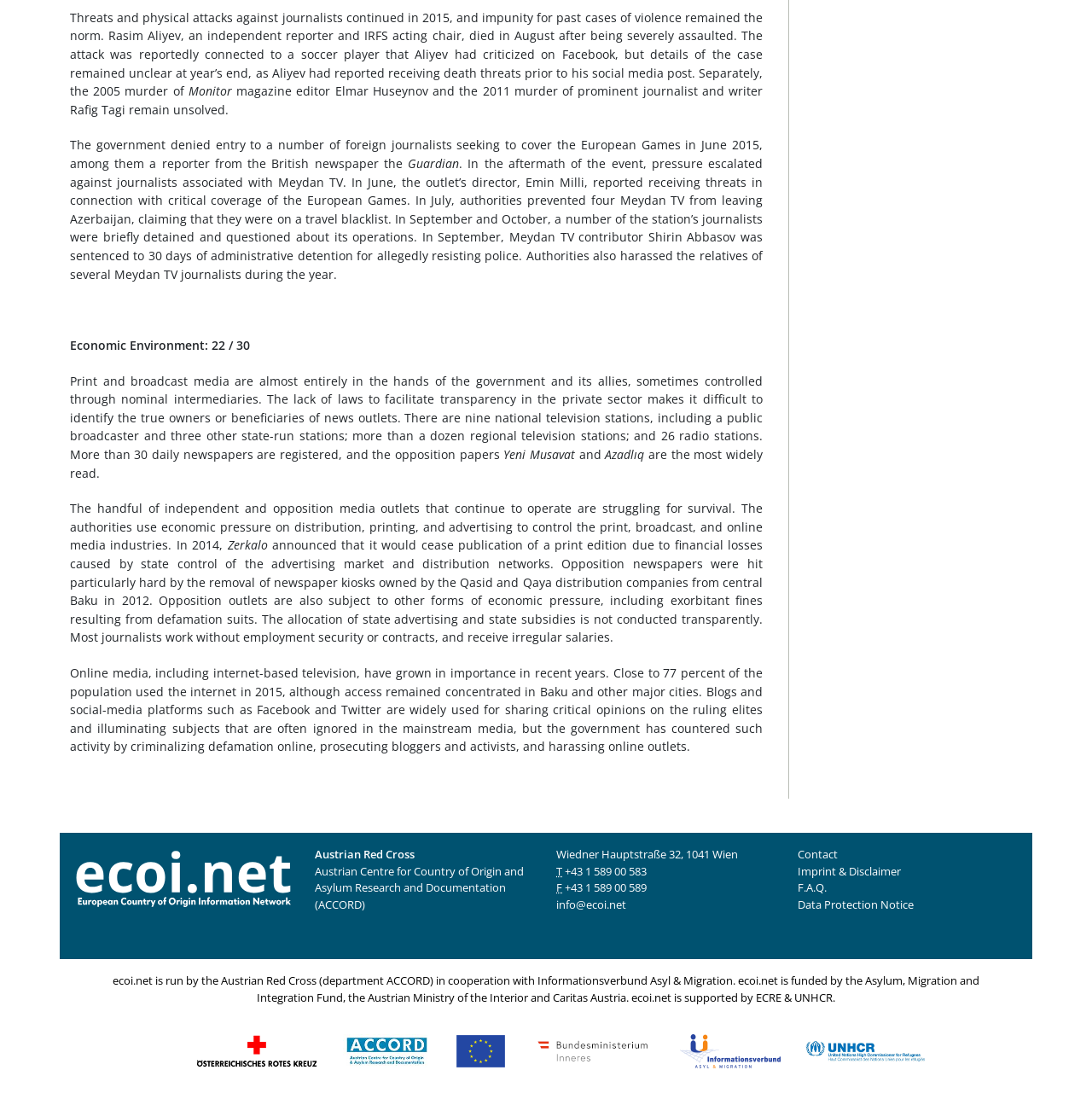Please identify the bounding box coordinates of the element's region that should be clicked to execute the following instruction: "view the FAQ". The bounding box coordinates must be four float numbers between 0 and 1, i.e., [left, top, right, bottom].

[0.73, 0.796, 0.757, 0.81]